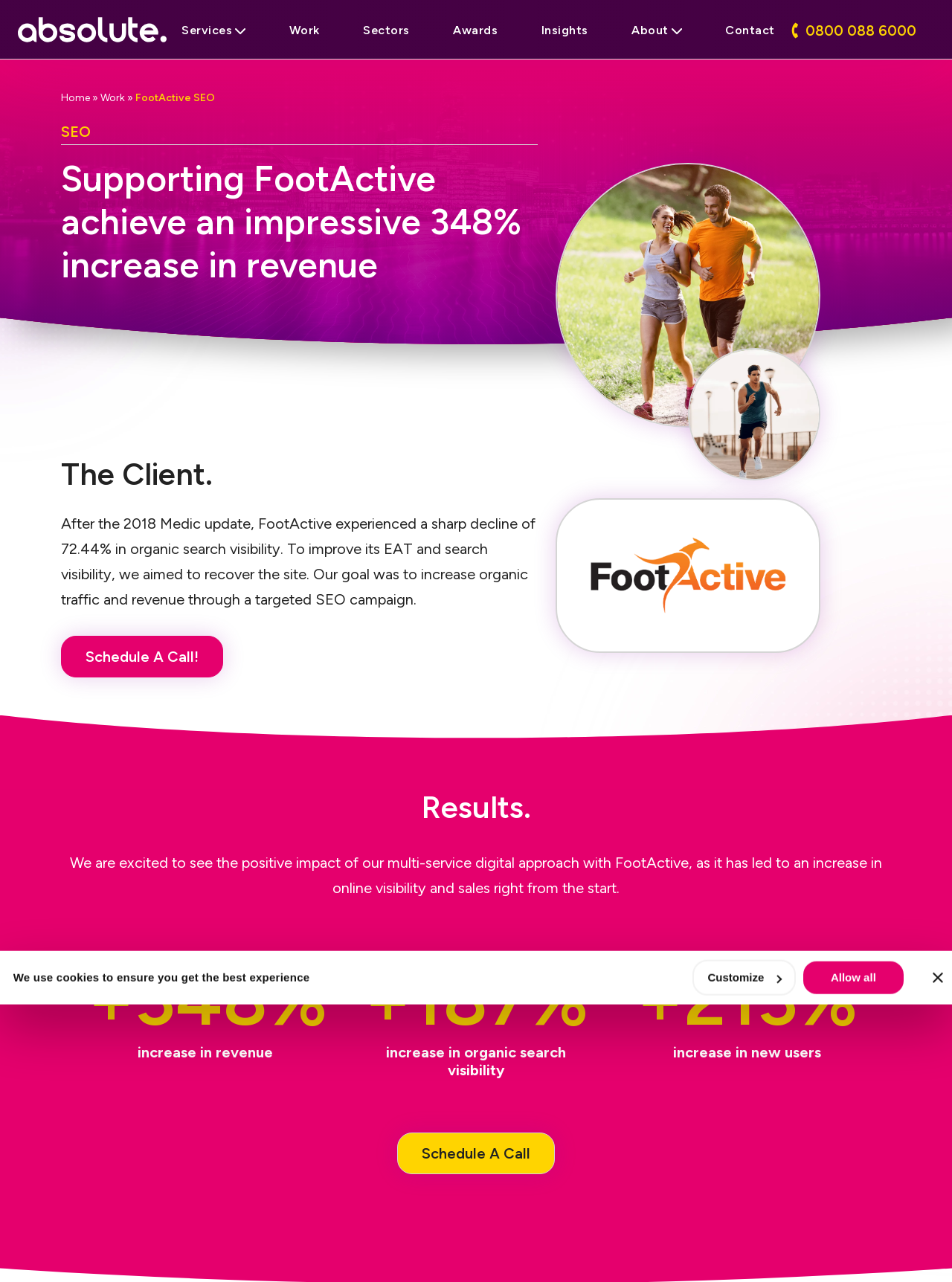From the webpage screenshot, identify the region described by Work. Provide the bounding box coordinates as (top-left x, top-left y, bottom-right x, bottom-right y), with each value being a floating point number between 0 and 1.

[0.105, 0.071, 0.131, 0.081]